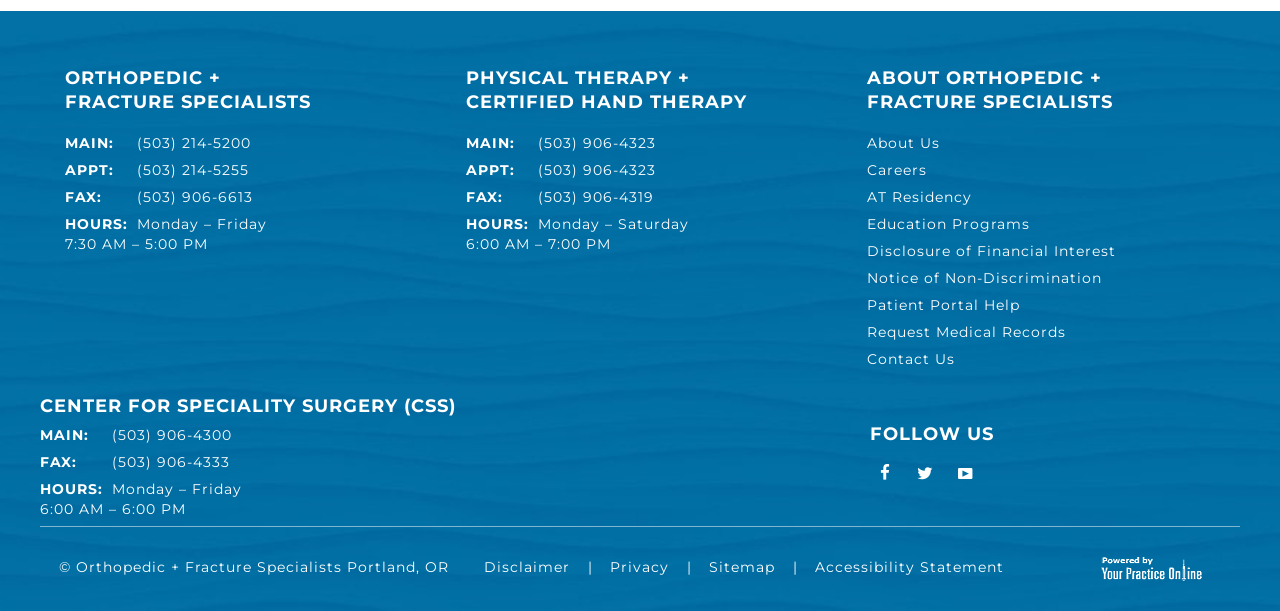Identify the bounding box coordinates of the clickable region to carry out the given instruction: "Click the 'No Insurance? Join Our Membership Club!' link".

None